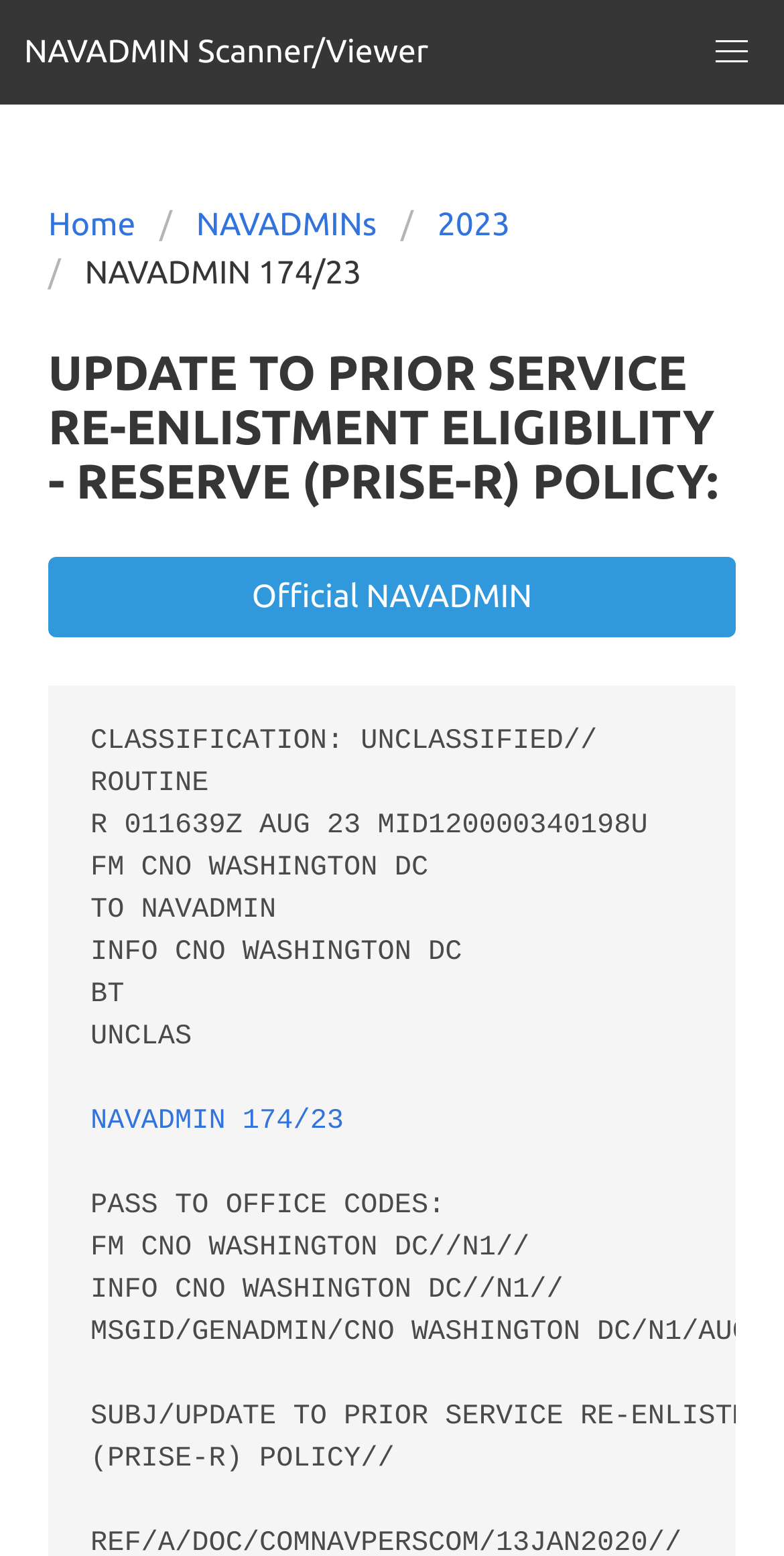Please reply with a single word or brief phrase to the question: 
Is the document officially released?

Yes